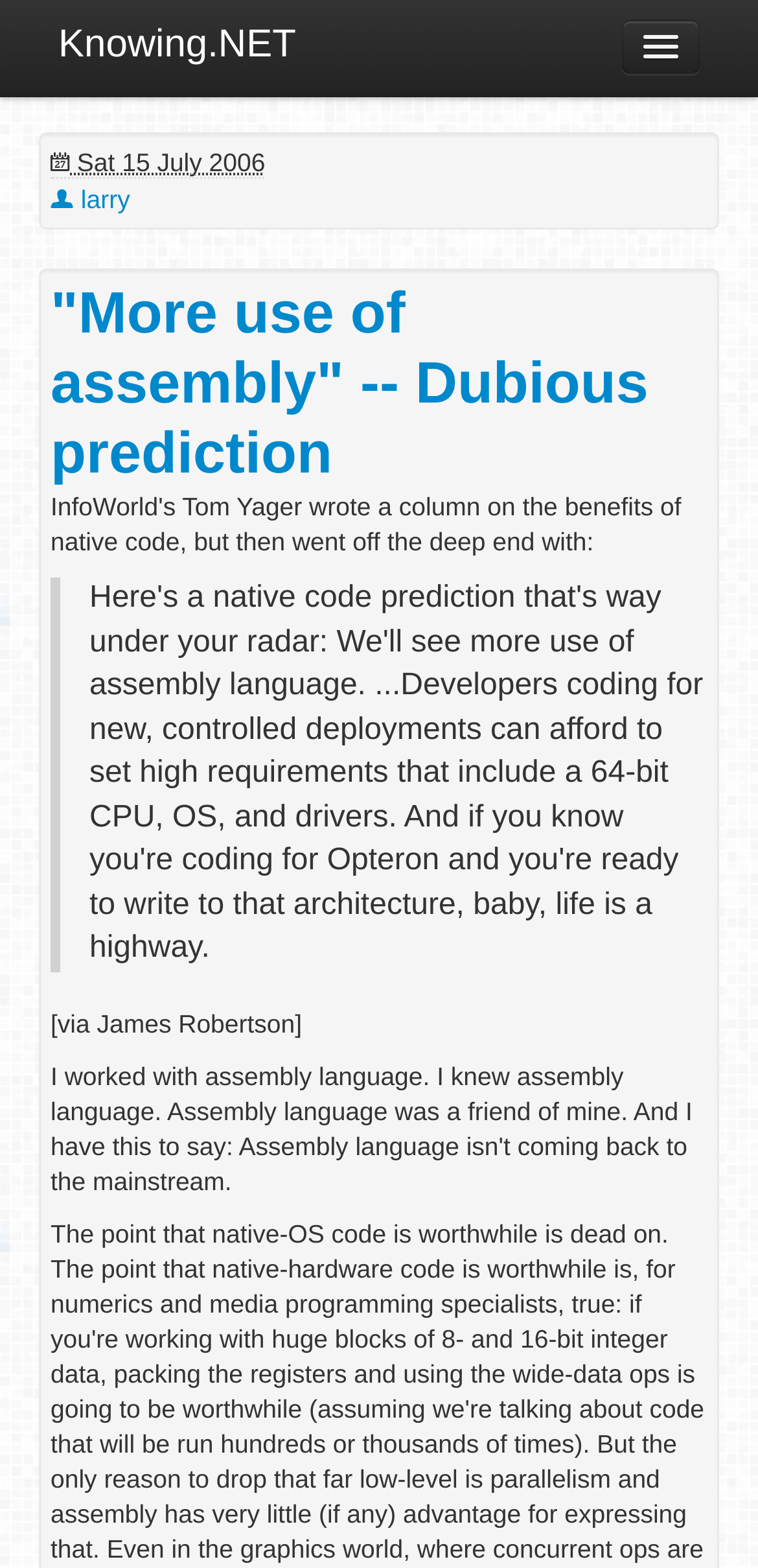Please find the bounding box coordinates of the section that needs to be clicked to achieve this instruction: "view About page".

[0.064, 0.056, 0.936, 0.094]